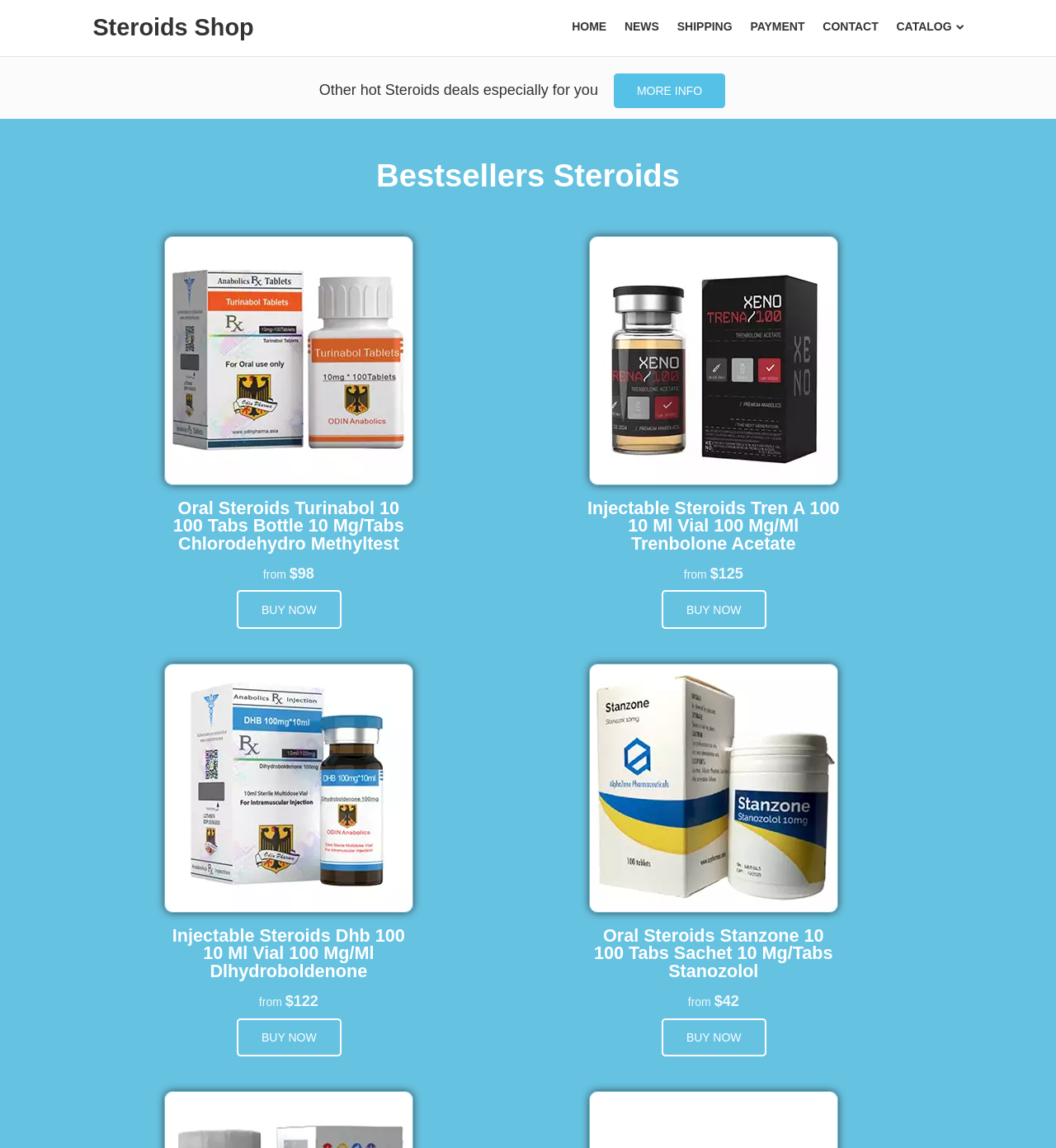Using the information in the image, could you please answer the following question in detail:
What is the price of Injectable Steroids Tren A 100?

The question is asking for the price of Injectable Steroids Tren A 100. The StaticText '$125' is located near the image of Injectable Steroids Tren A 100, indicating that it is the price of this product.